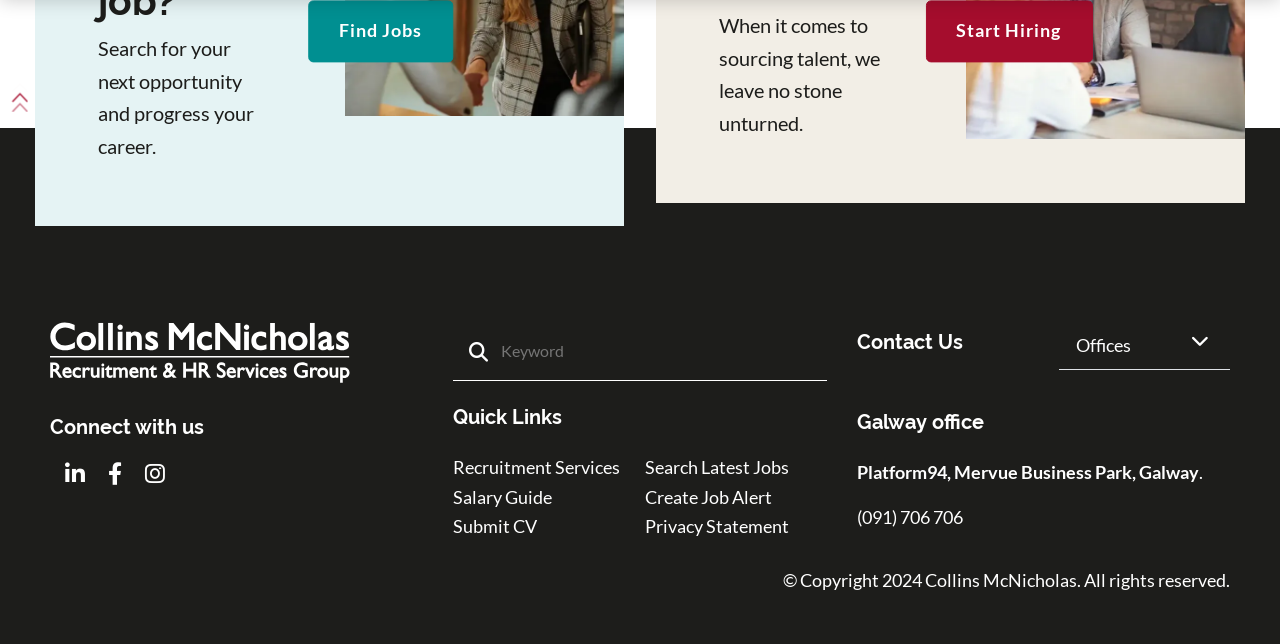Identify the bounding box coordinates for the region of the element that should be clicked to carry out the instruction: "Expand Deligreen Products". The bounding box coordinates should be four float numbers between 0 and 1, i.e., [left, top, right, bottom].

None